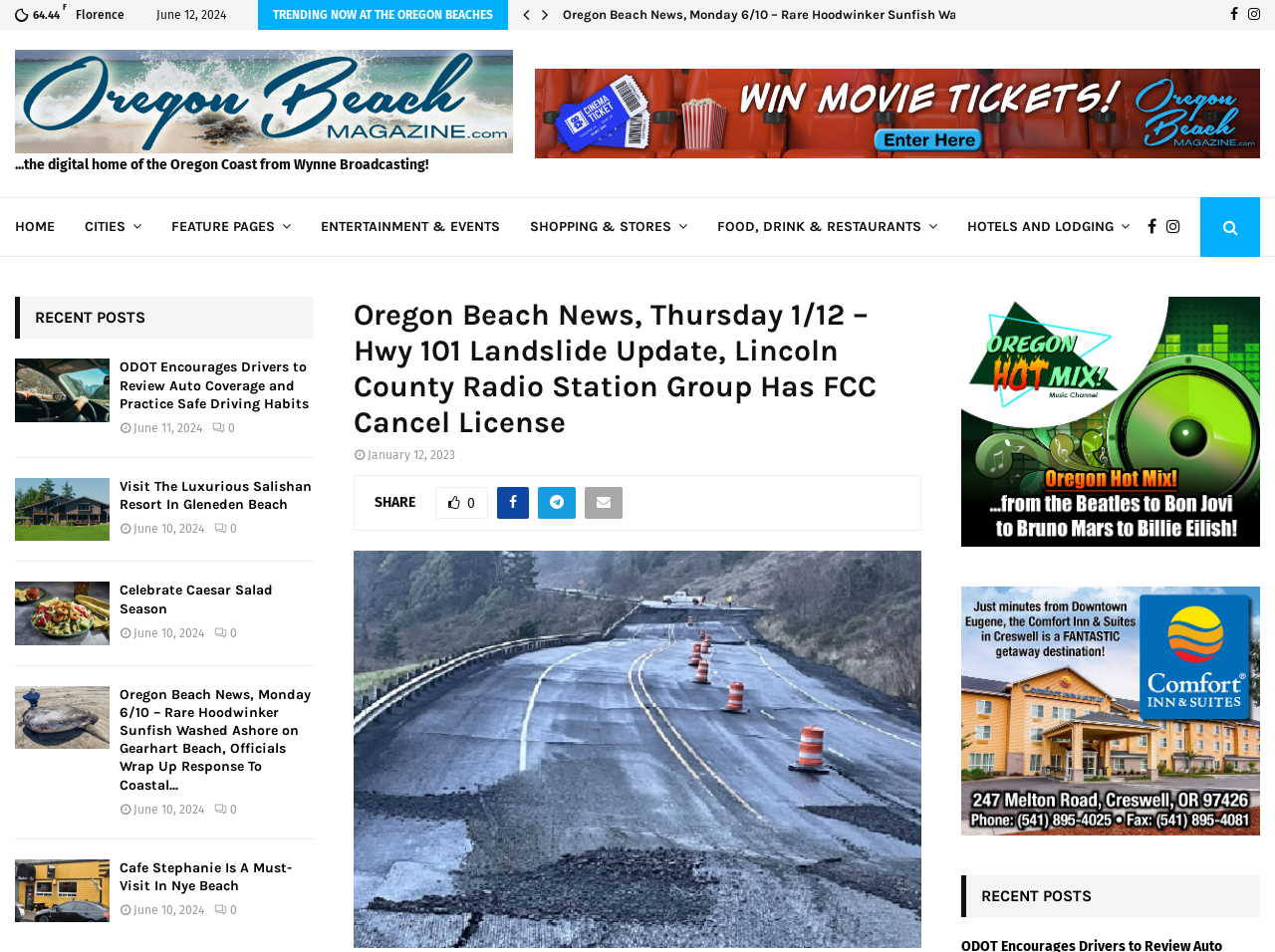Give a succinct answer to this question in a single word or phrase: 
What is the category of the article 'ODOT Encourages Drivers to Review Auto Coverage and Practice Safe Driving Habits'?

RECENT POSTS